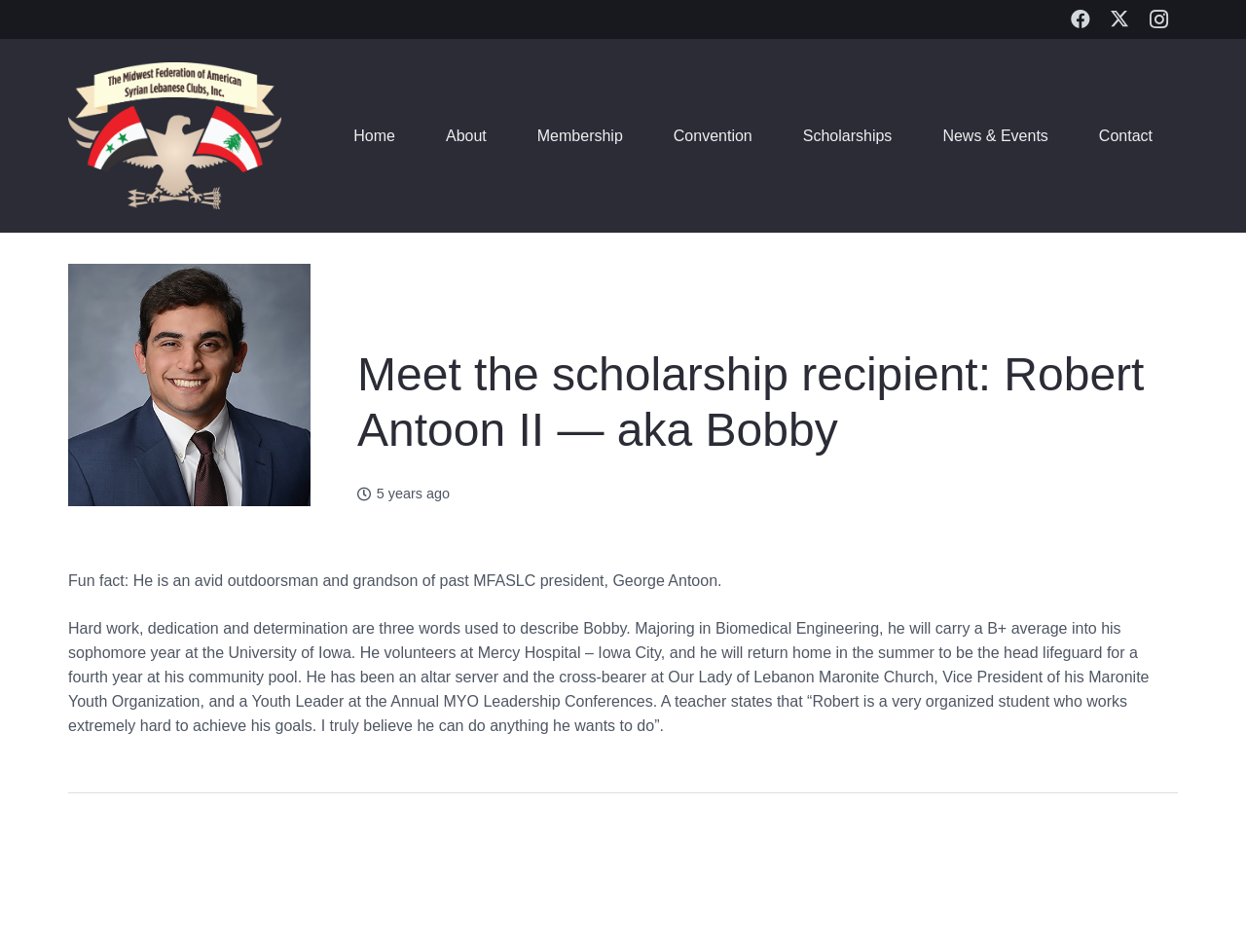Can you find the bounding box coordinates for the UI element given this description: "News & Events"? Provide the coordinates as four float numbers between 0 and 1: [left, top, right, bottom].

[0.736, 0.117, 0.862, 0.168]